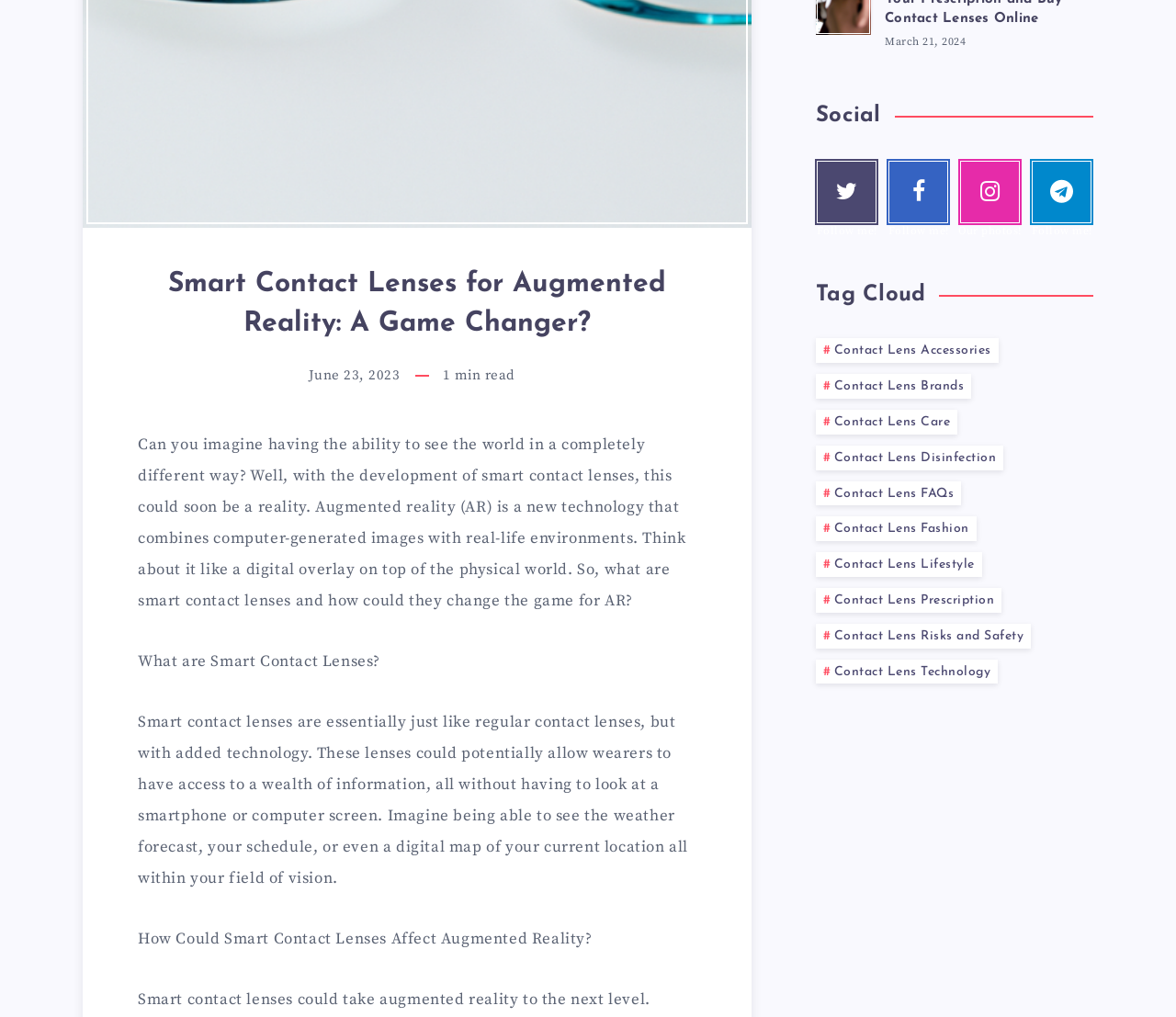Given the element description Proudly powered by WordPress, predict the bounding box coordinates for the UI element in the webpage screenshot. The format should be (top-left x, top-left y, bottom-right x, bottom-right y), and the values should be between 0 and 1.

None